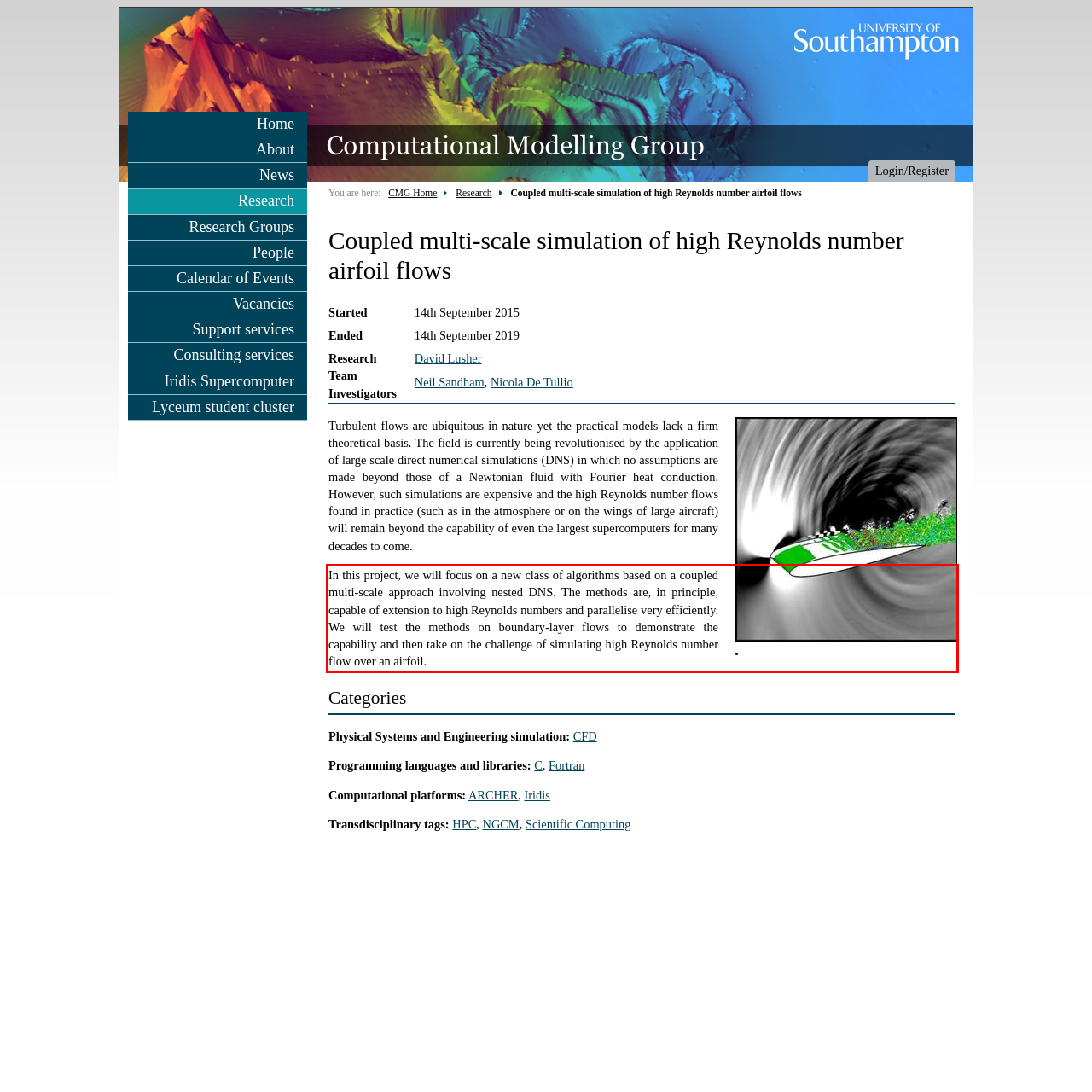You have a screenshot of a webpage with a UI element highlighted by a red bounding box. Use OCR to obtain the text within this highlighted area.

In this project, we will focus on a new class of algorithms based on a coupled multi-scale approach involving nested DNS. The methods are, in principle, capable of extension to high Reynolds numbers and parallelise very efficiently. We will test the methods on boundary-layer flows to demonstrate the capability and then take on the challenge of simulating high Reynolds number flow over an airfoil.